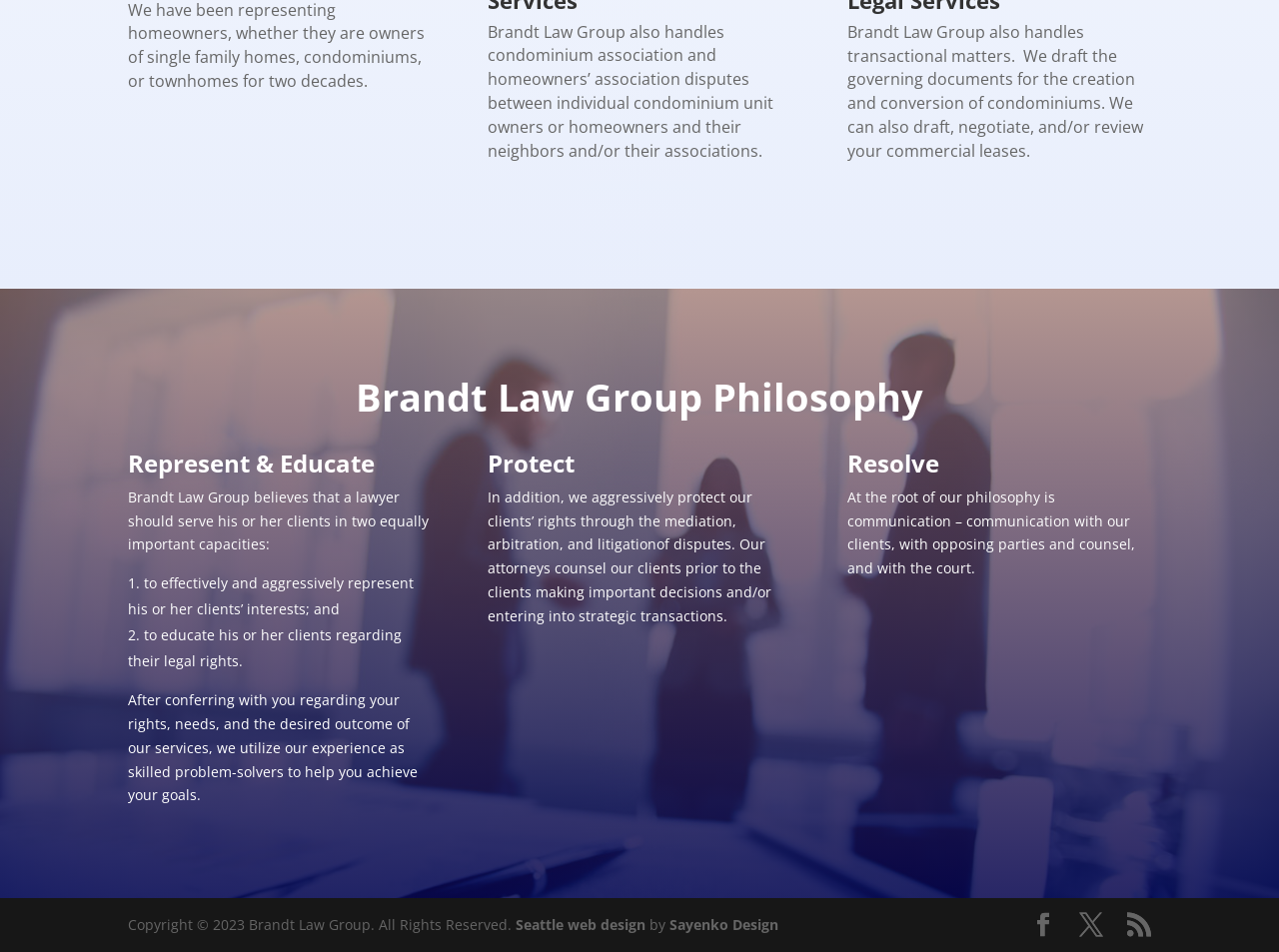Extract the bounding box coordinates for the described element: "X". The coordinates should be represented as four float numbers between 0 and 1: [left, top, right, bottom].

[0.844, 0.959, 0.862, 0.985]